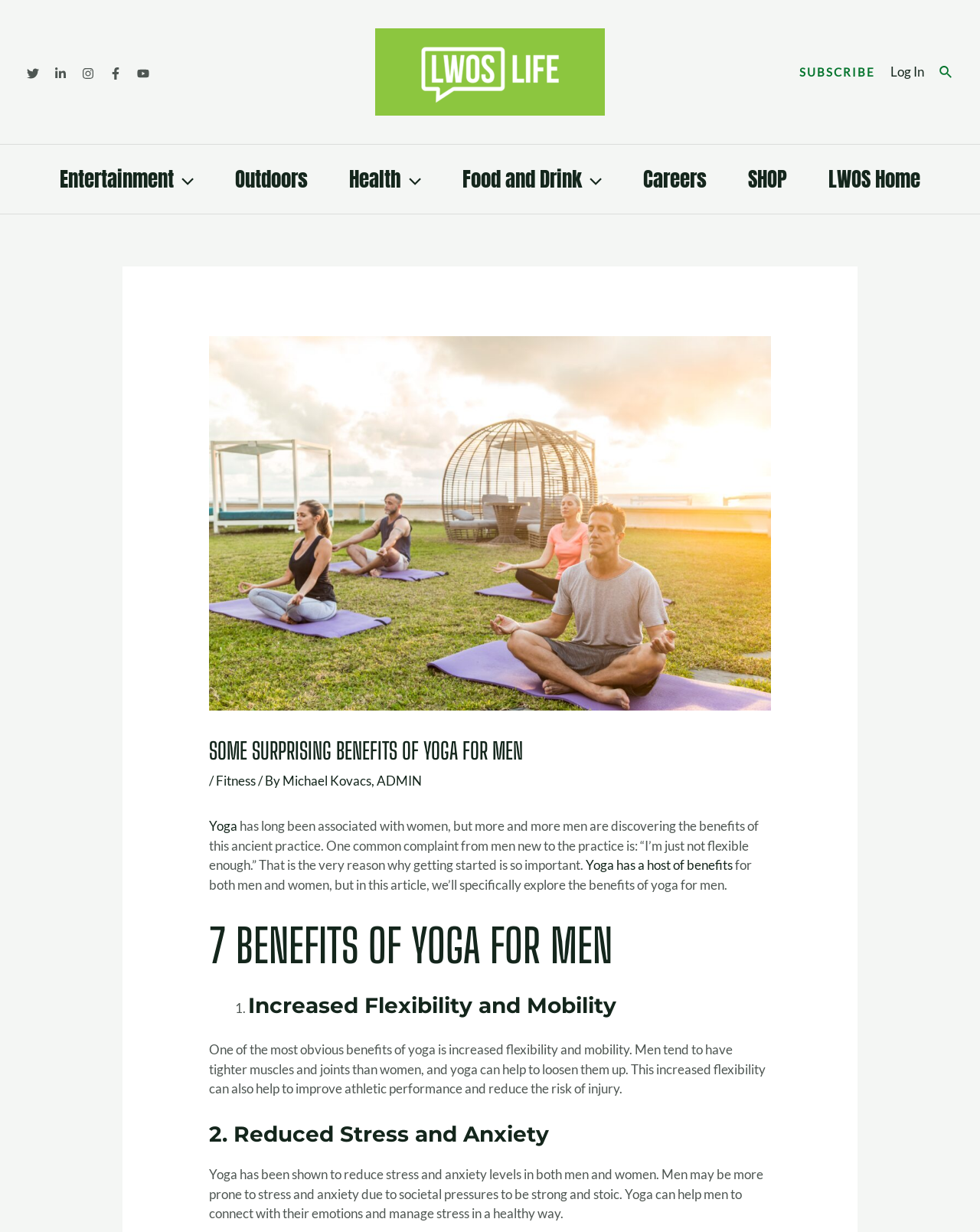Determine the coordinates of the bounding box for the clickable area needed to execute this instruction: "Go to LWOS Home".

[0.824, 0.124, 0.96, 0.167]